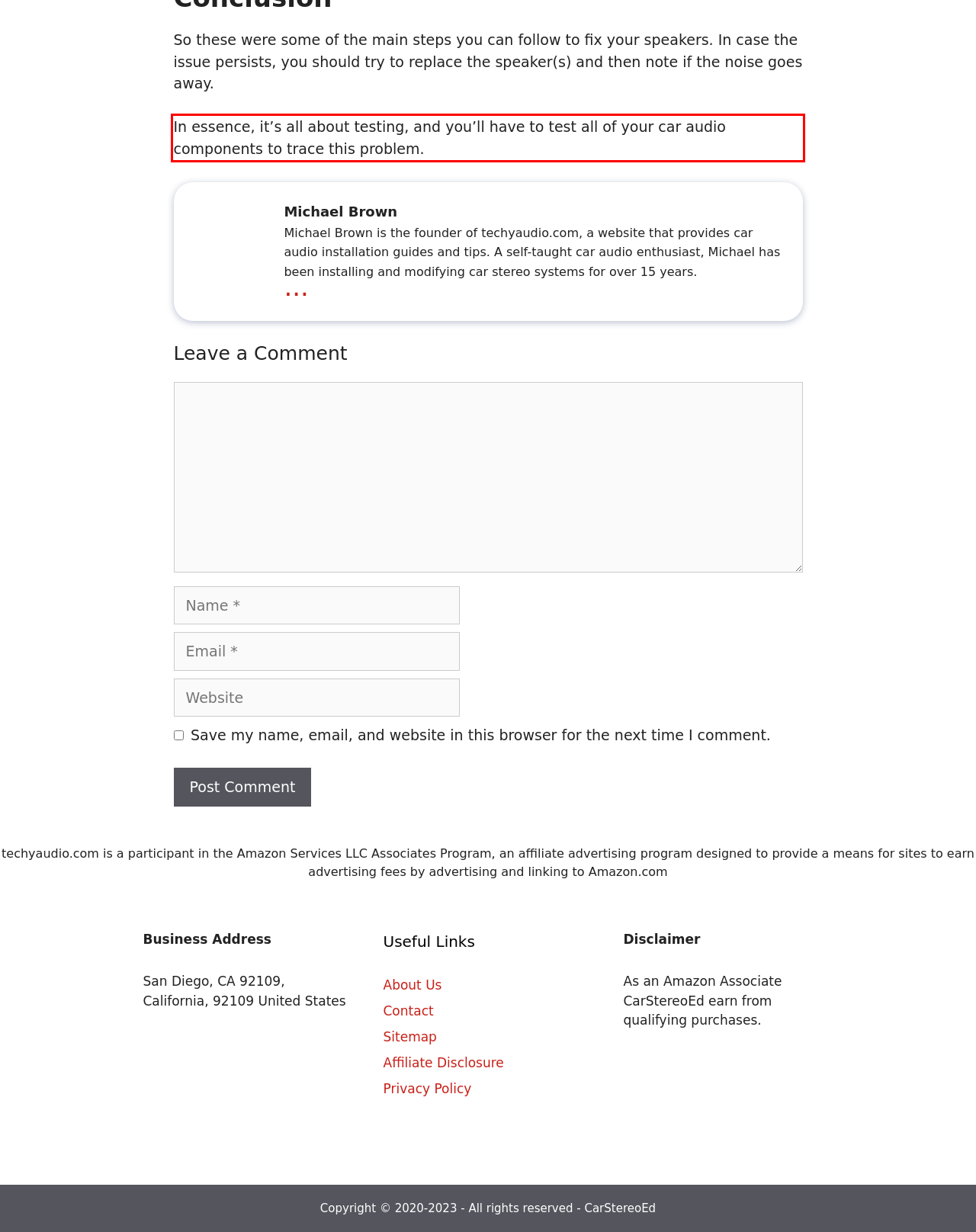Locate the red bounding box in the provided webpage screenshot and use OCR to determine the text content inside it.

In essence, it’s all about testing, and you’ll have to test all of your car audio components to trace this problem.